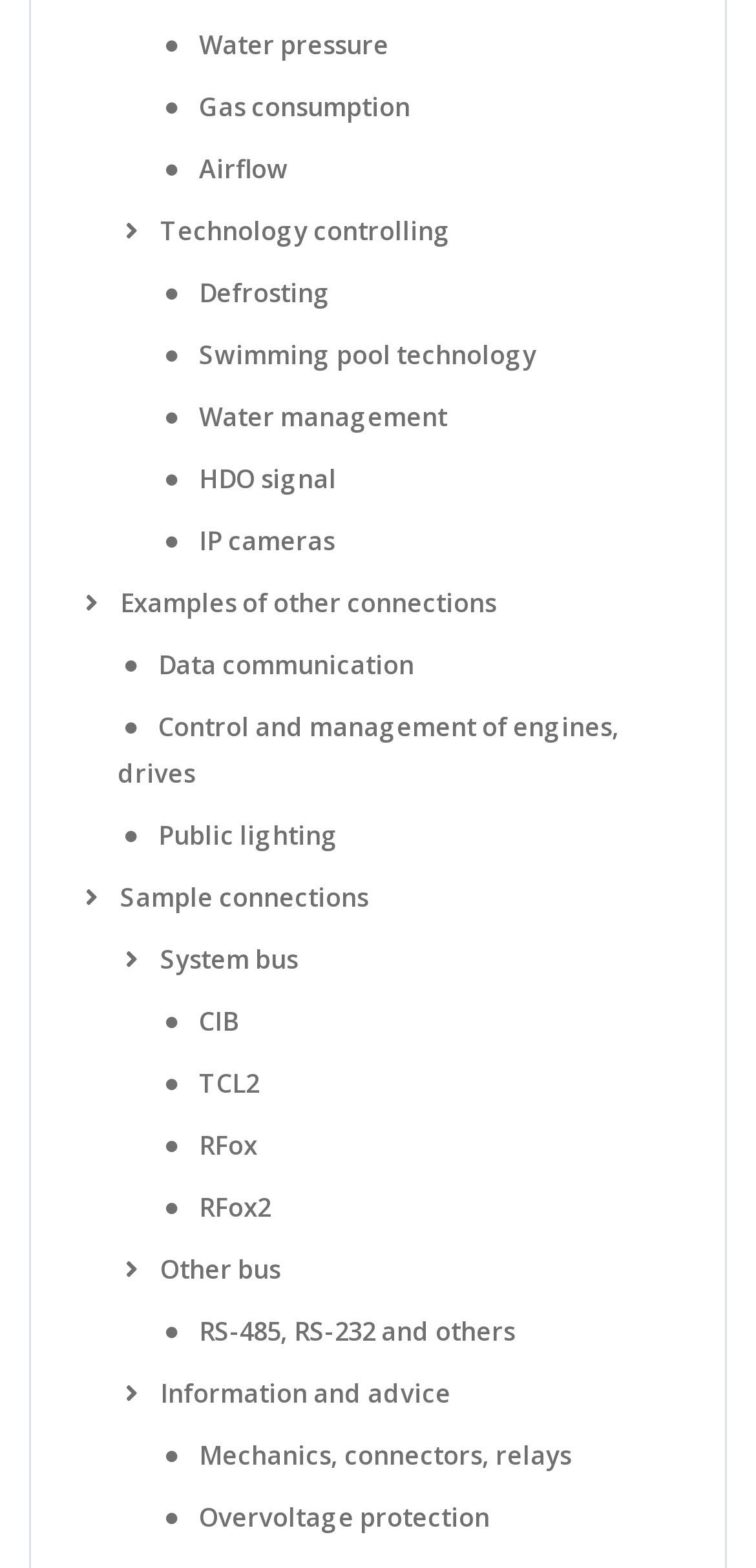Determine the bounding box coordinates for the area that needs to be clicked to fulfill this task: "Click on Water pressure". The coordinates must be given as four float numbers between 0 and 1, i.e., [left, top, right, bottom].

[0.209, 0.017, 0.514, 0.04]